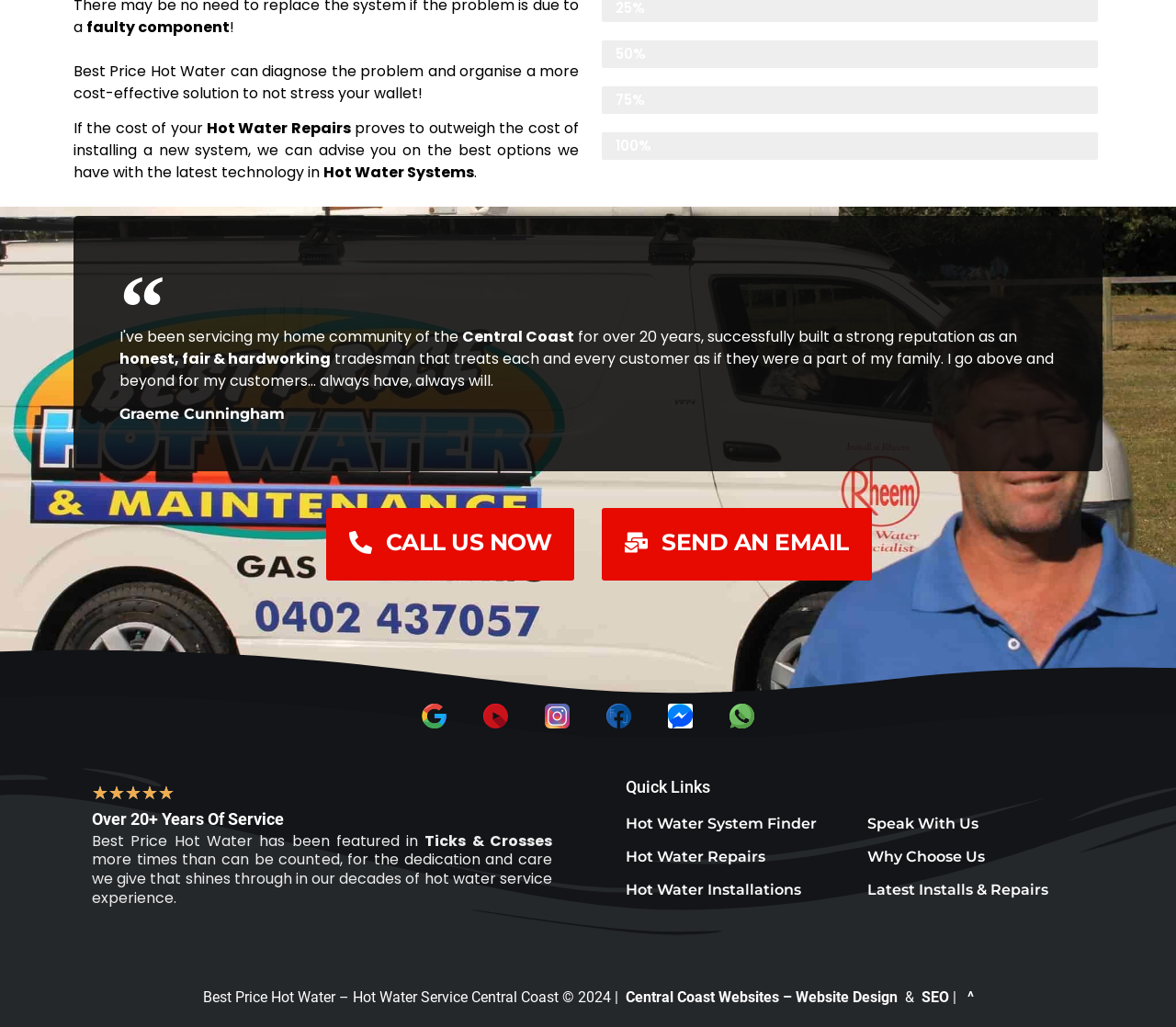Please identify the coordinates of the bounding box for the clickable region that will accomplish this instruction: "Check the latest installs and repairs".

[0.738, 0.857, 0.922, 0.876]